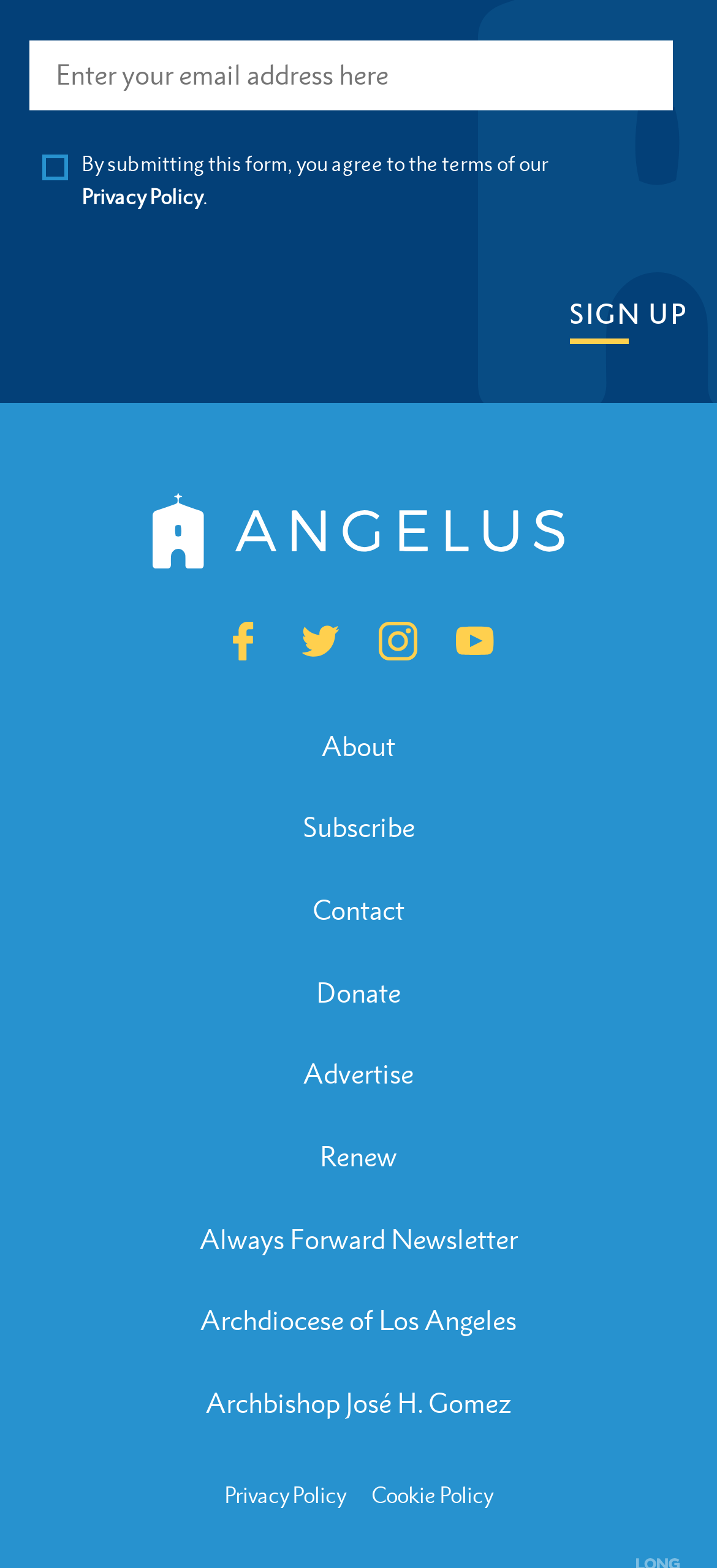How many social media links are available?
Based on the image, provide your answer in one word or phrase.

5